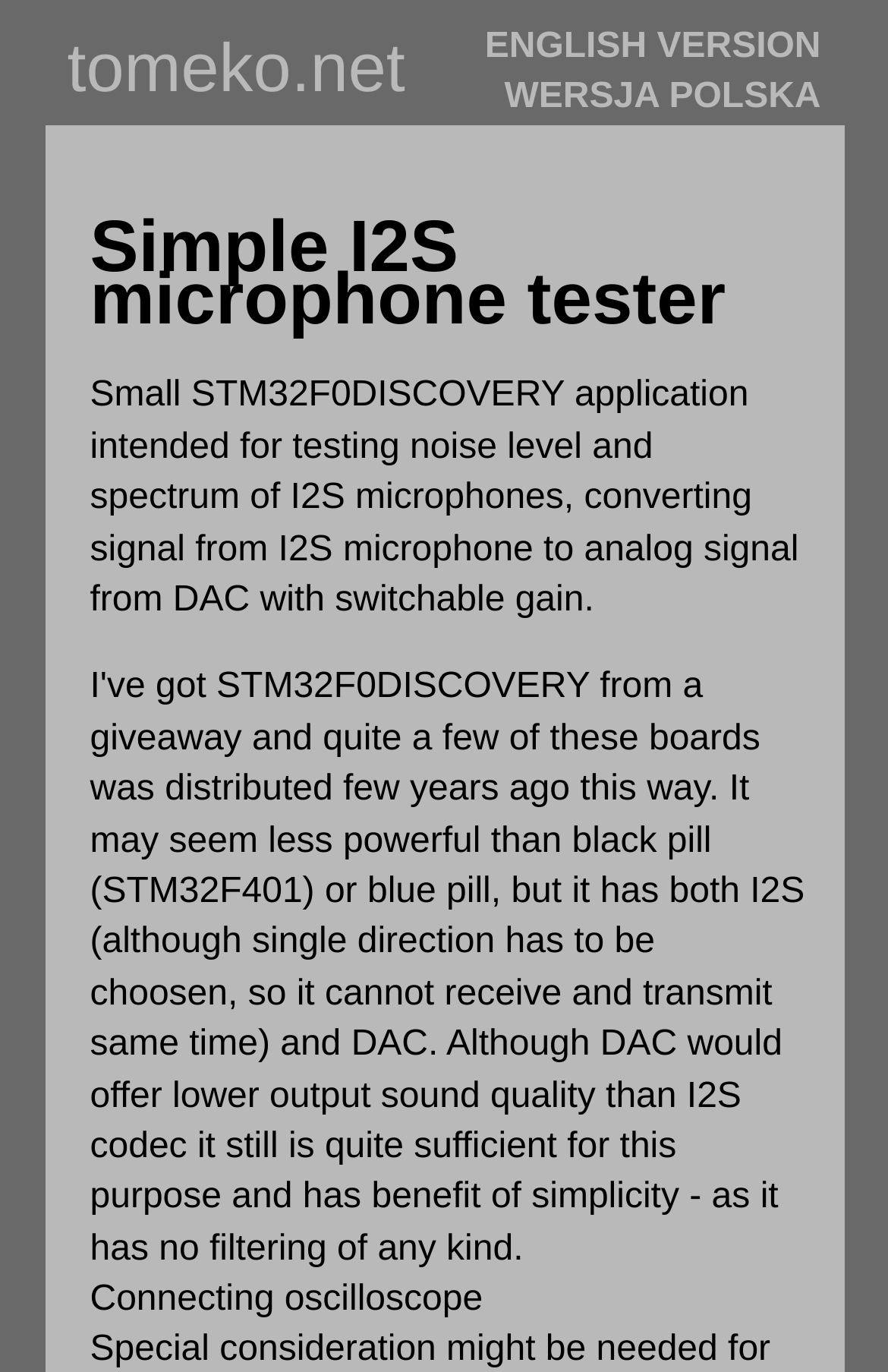Give a full account of the webpage's elements and their arrangement.

The webpage is about a simple I2S microphone tester using an STM32F0DISCOVERY board. At the top left, there is a link to "tomeko.net". To the right of this link, there are two language options: "ENGLISH VERSION" and "WERSJA POLSKA" (Polish version). Below these links, there is a small icon represented by an image, which is centered horizontally.

The main content of the webpage starts with a heading that reads "Simple I2S microphone tester". Below this heading, there is a paragraph of text that describes the application, stating that it is intended for testing noise levels and spectra of I2S microphones, and that it converts the signal from the I2S microphone to an analog signal from a DAC with switchable gain.

Further down the page, there is a section titled "Connecting oscilloscope", which appears to be a separate topic related to the microphone tester. Overall, the webpage has a simple layout with a focus on providing information about the I2S microphone tester application.